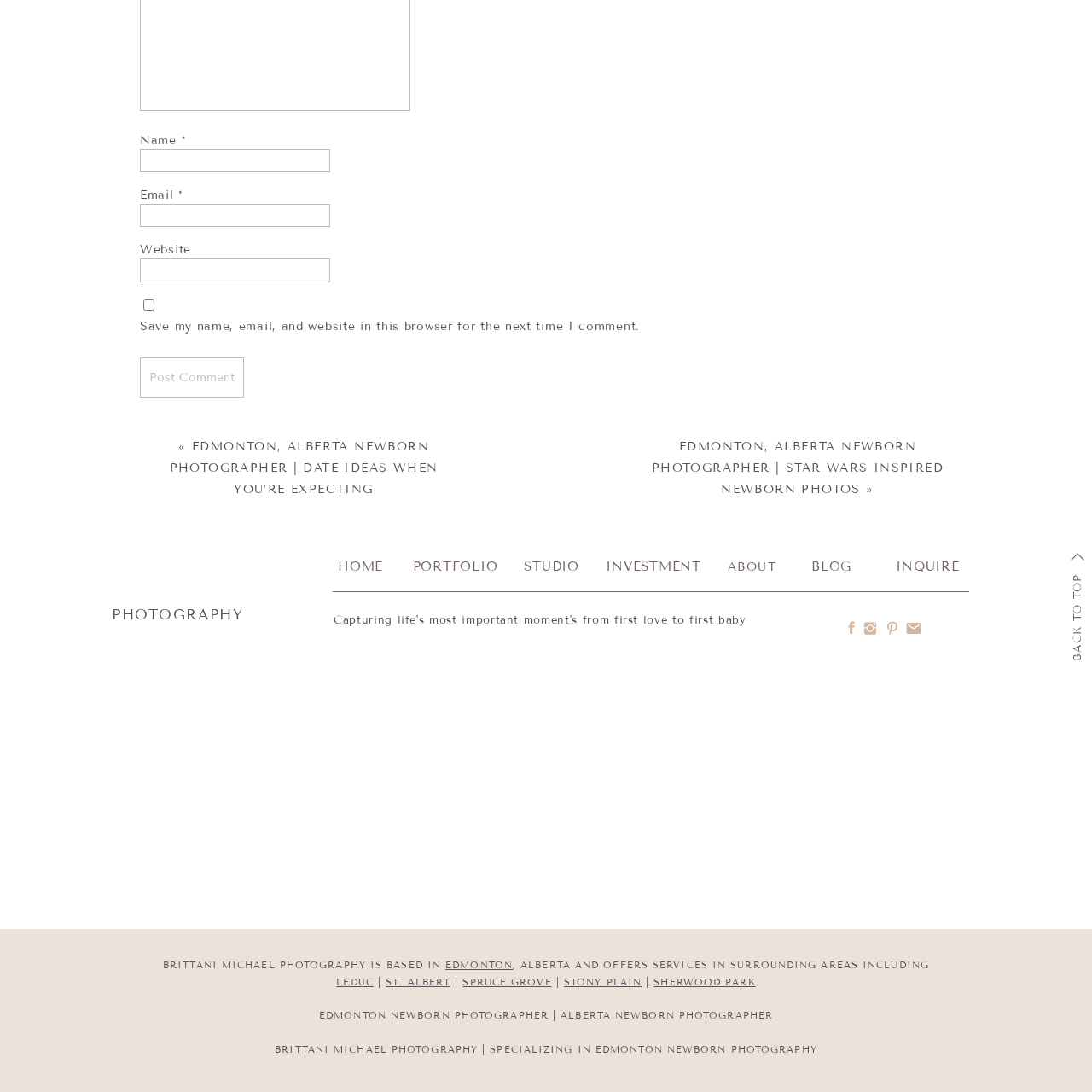Focus on the image marked by the red bounding box and offer an in-depth answer to the subsequent question based on the visual content: What is the theme emphasized by the baby bear illustration?

The caption suggests that the baby bear illustration enhances the theme of tenderness and joy commonly associated with newborn photography, which is a key aspect of the promoted services.